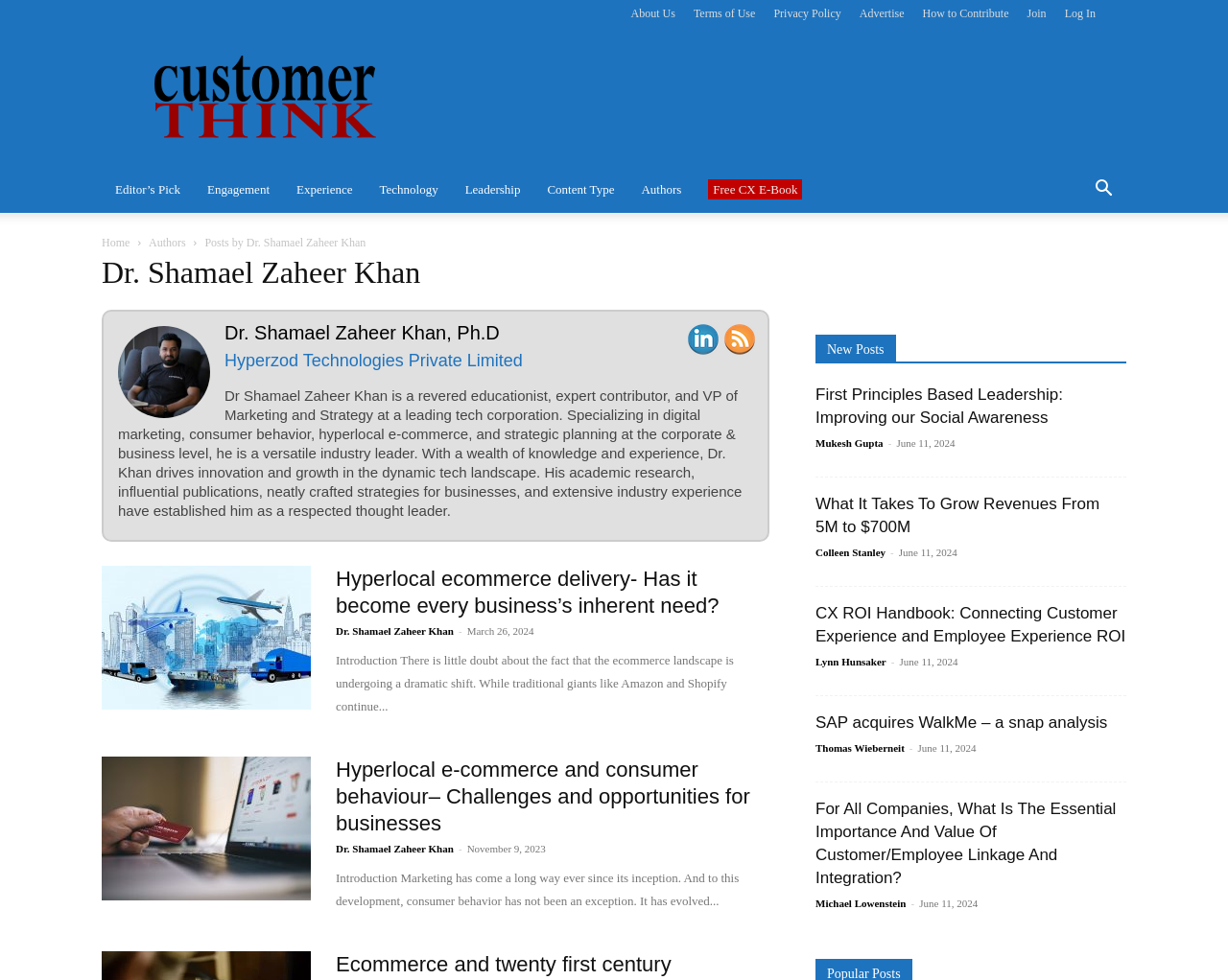What is the topic of the first post?
Please respond to the question with a detailed and informative answer.

The first post is titled 'Hyperlocal ecommerce delivery- Has it become every business’s inherent need?' and has a heading with the same title.